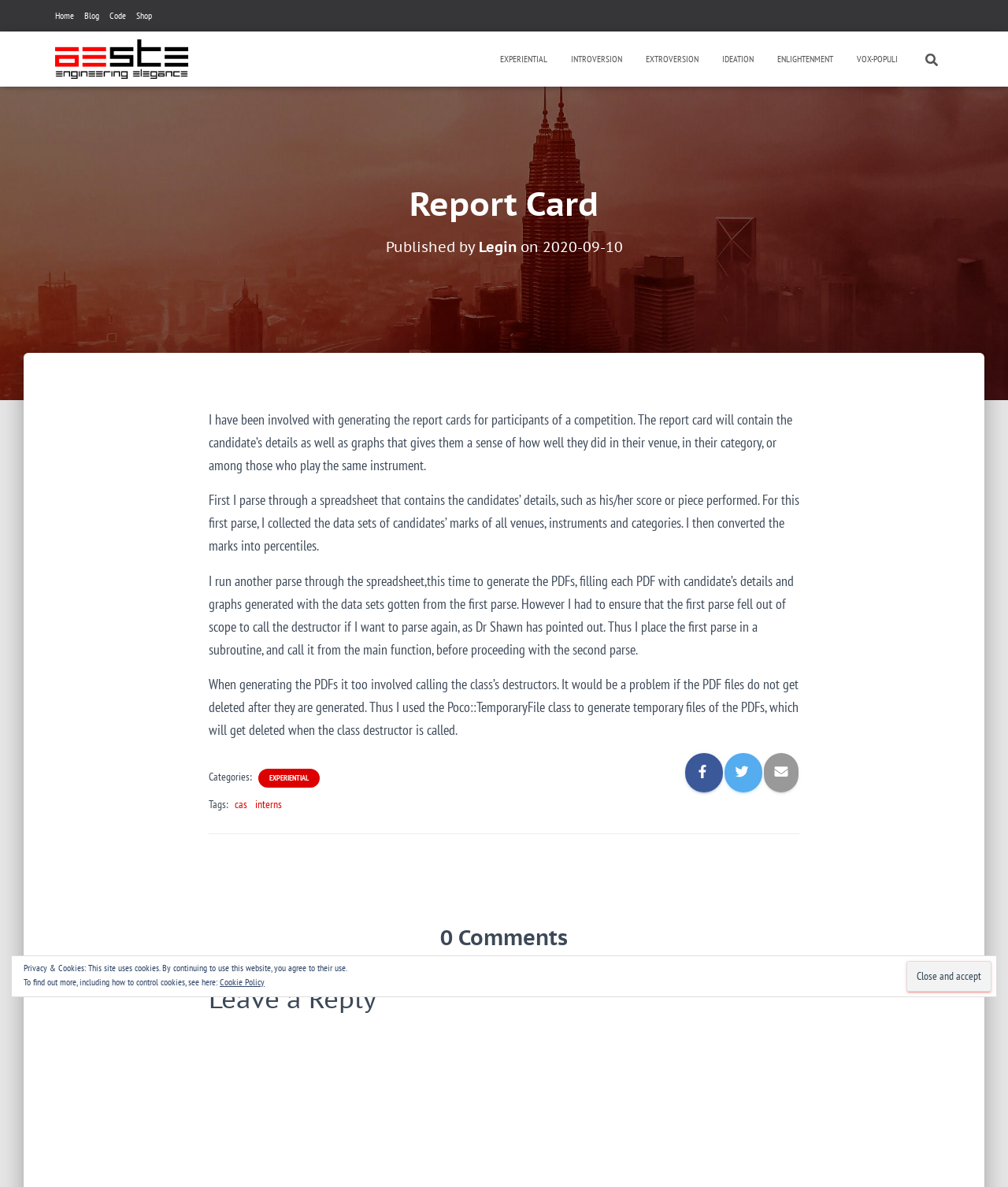How many comments are there on the report card?
Use the information from the image to give a detailed answer to the question.

The number of comments can be found in the heading element with bounding box coordinates [0.207, 0.776, 0.793, 0.805], which contains the text '0 Comments'.